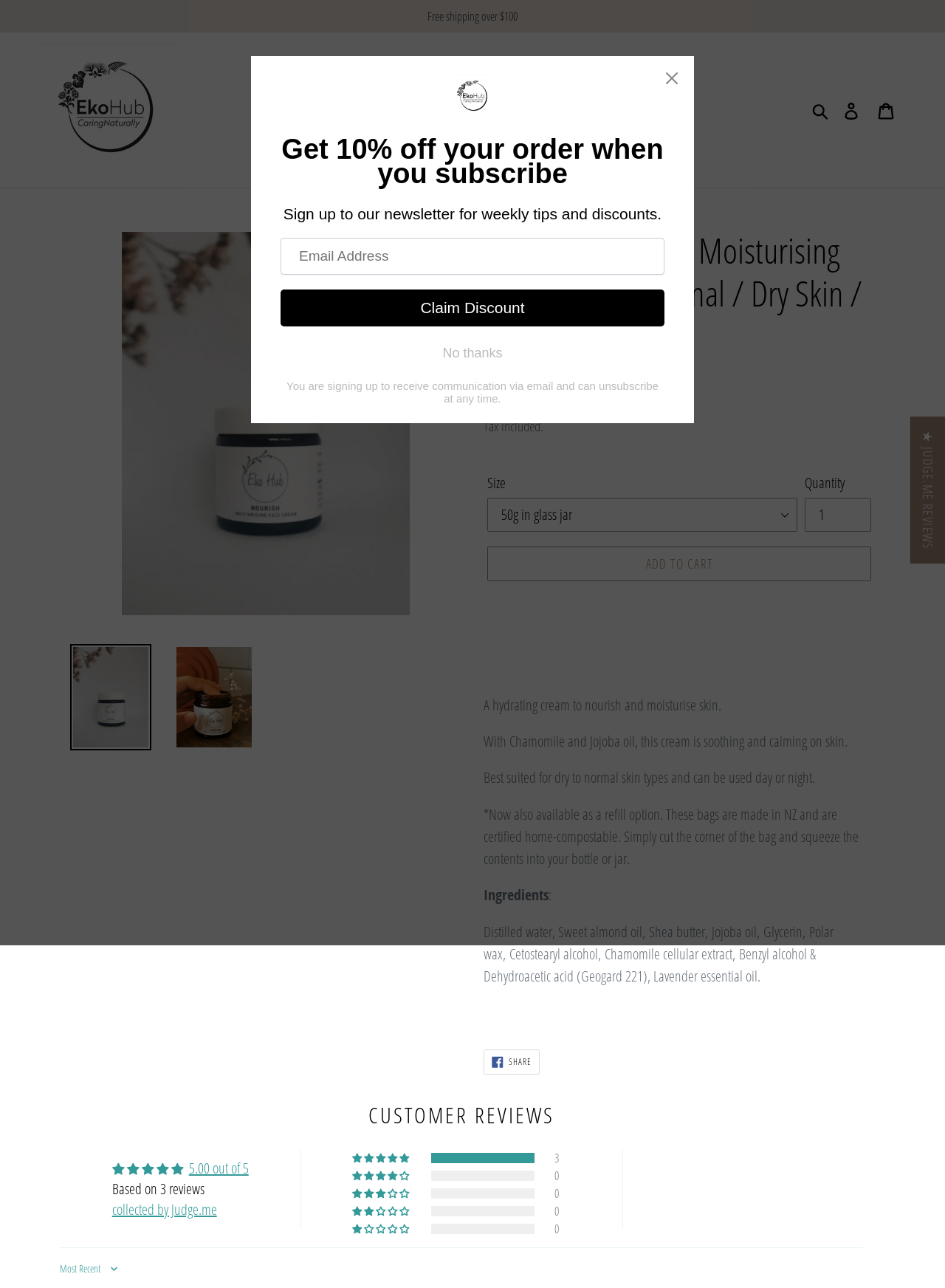Please predict the bounding box coordinates of the element's region where a click is necessary to complete the following instruction: "Add to cart". The coordinates should be represented by four float numbers between 0 and 1, i.e., [left, top, right, bottom].

[0.516, 0.424, 0.922, 0.451]